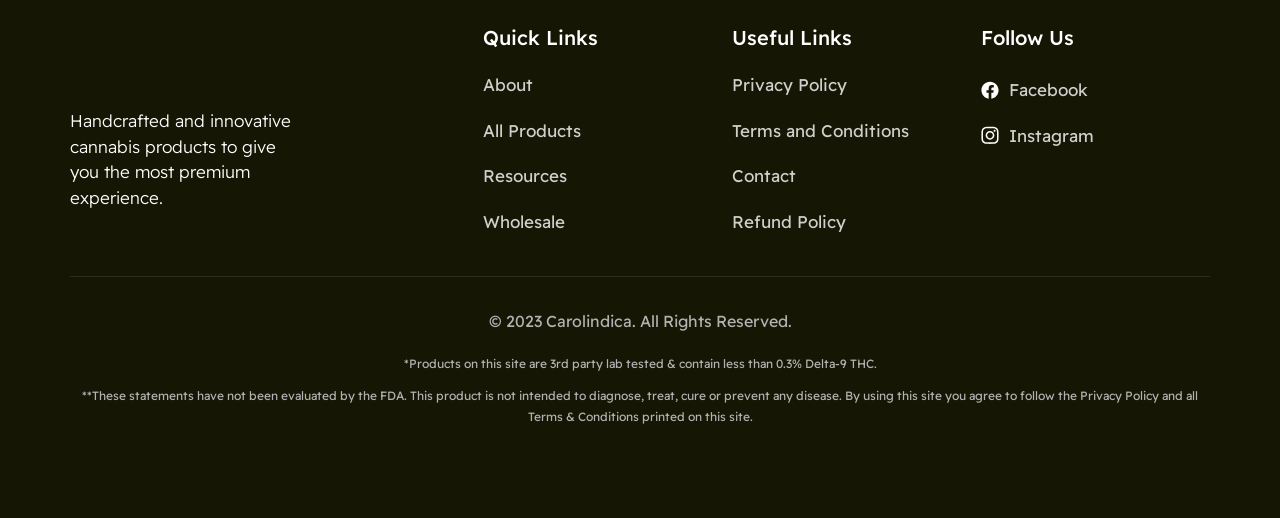Determine the bounding box for the UI element that matches this description: "Contact".

[0.556, 0.296, 0.751, 0.383]